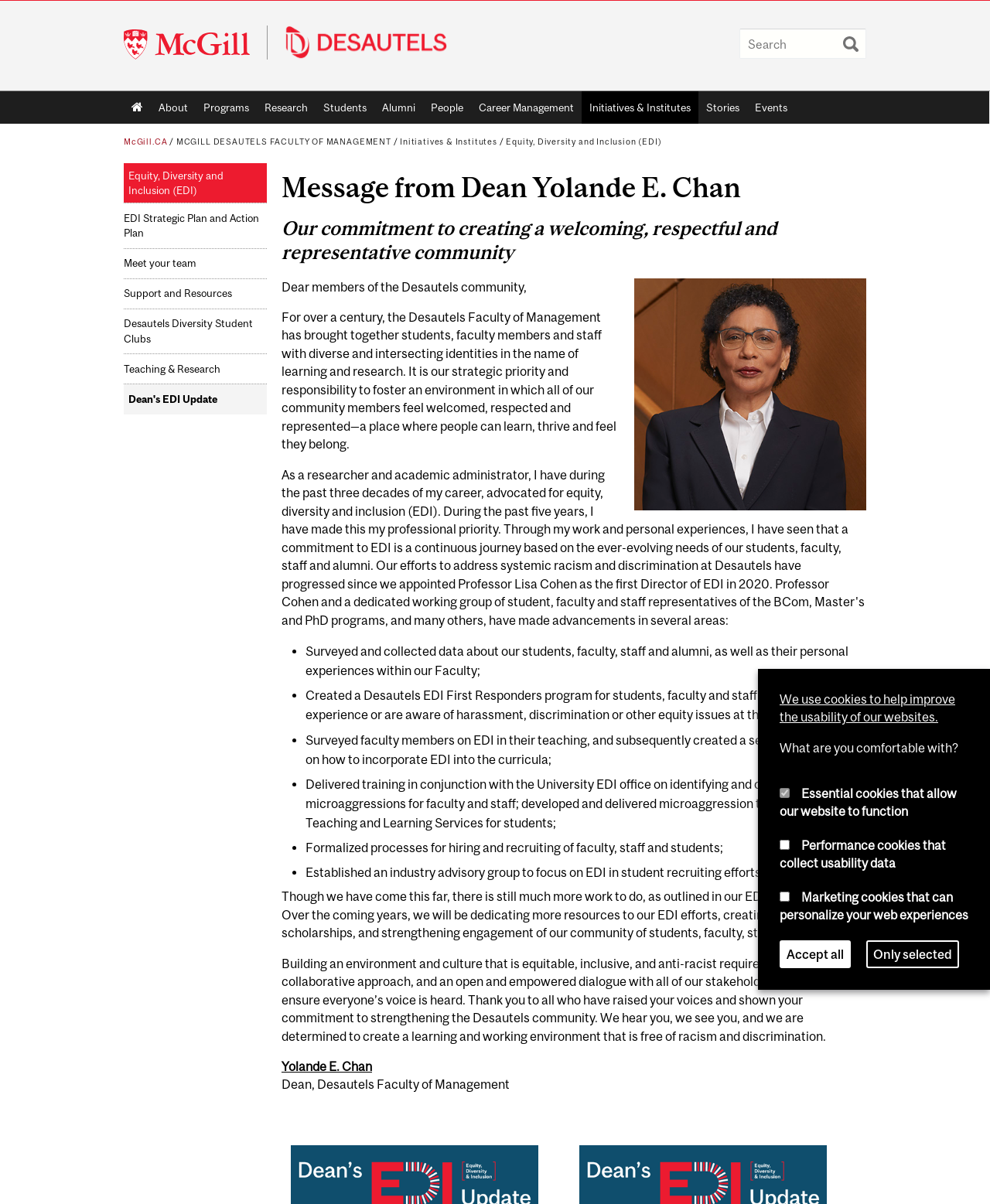What is the name of the dean mentioned on the webpage?
Relying on the image, give a concise answer in one word or a brief phrase.

Yolande E. Chan